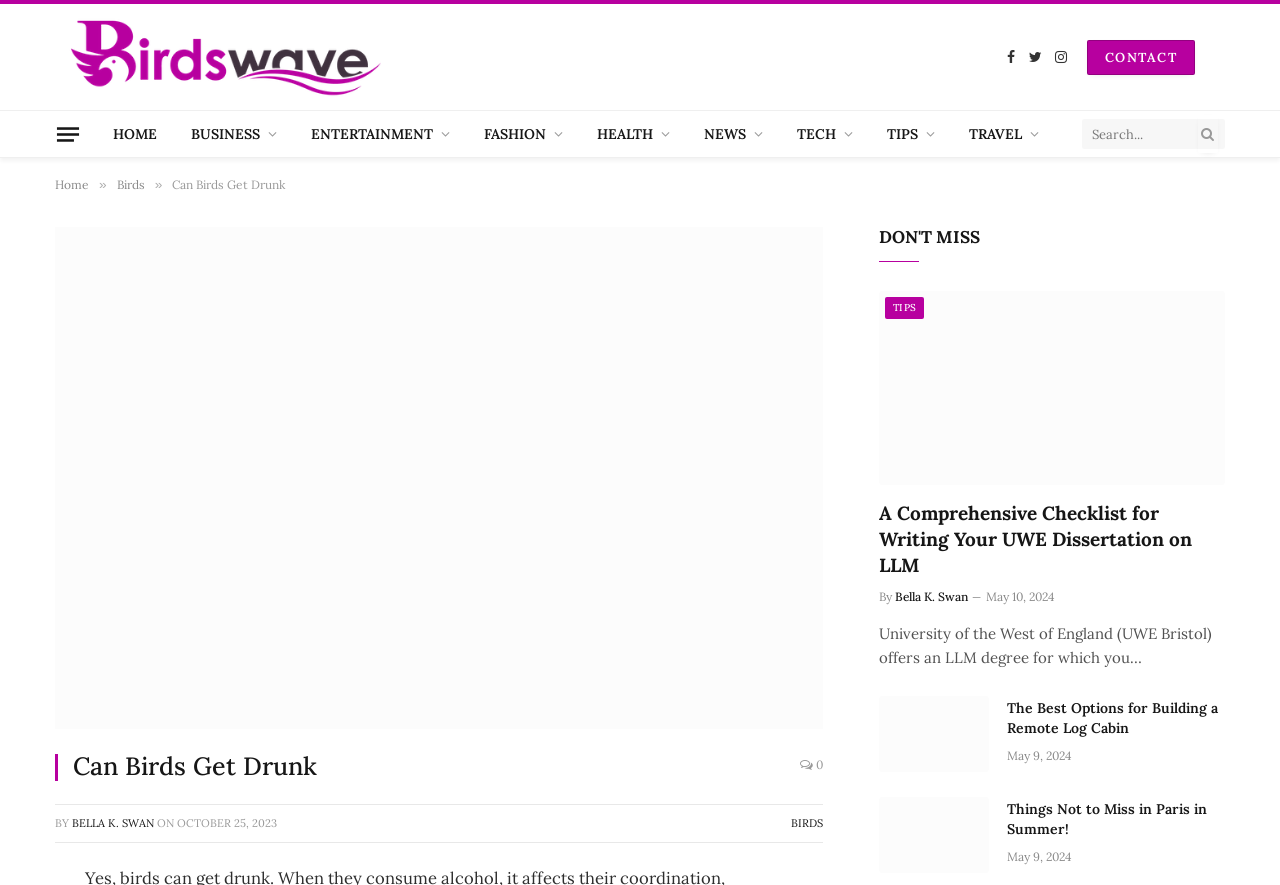Provide the bounding box coordinates of the area you need to click to execute the following instruction: "Check the latest news".

[0.537, 0.125, 0.609, 0.177]